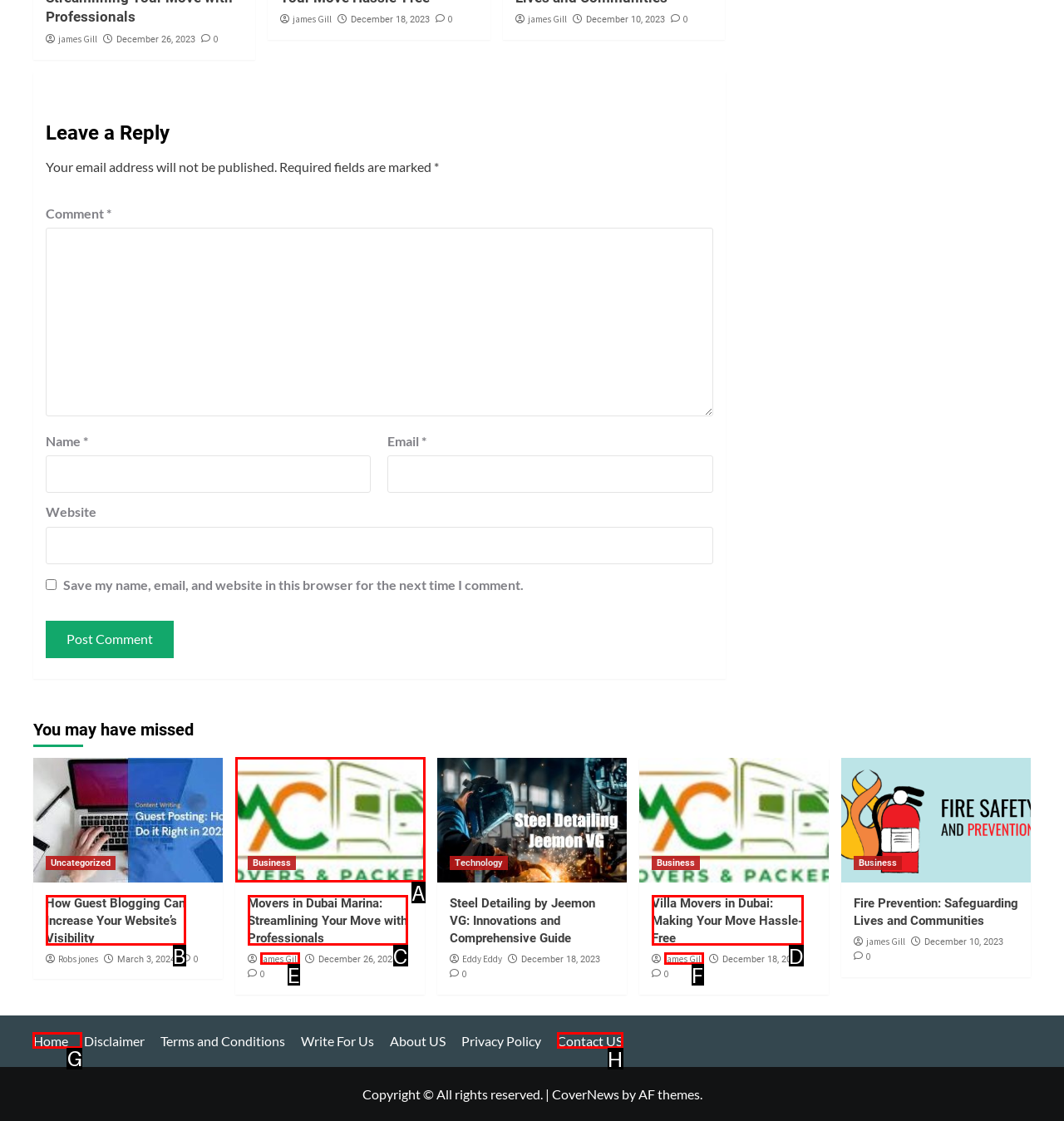Indicate which UI element needs to be clicked to fulfill the task: Go to the home page
Answer with the letter of the chosen option from the available choices directly.

G